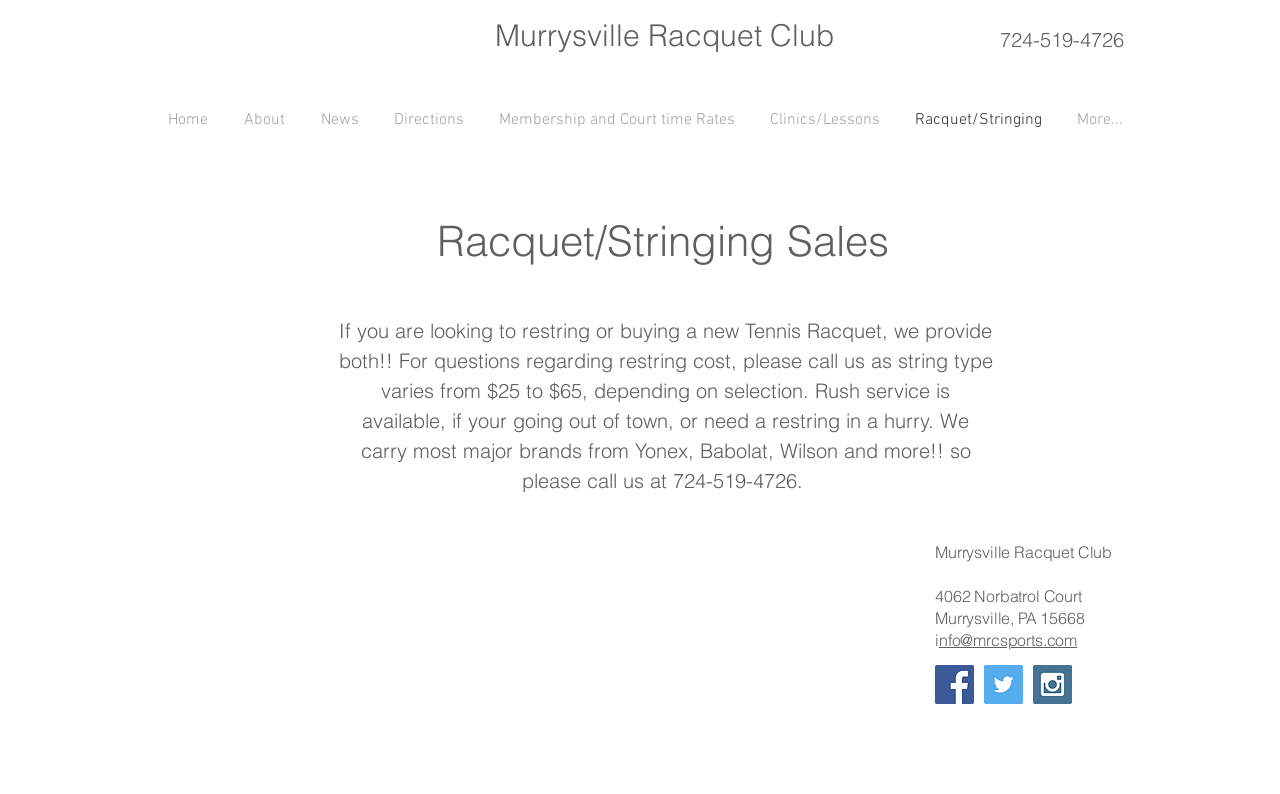Please mark the bounding box coordinates of the area that should be clicked to carry out the instruction: "View 'Racquet/Stringing Sales' information".

[0.341, 0.271, 0.726, 0.341]